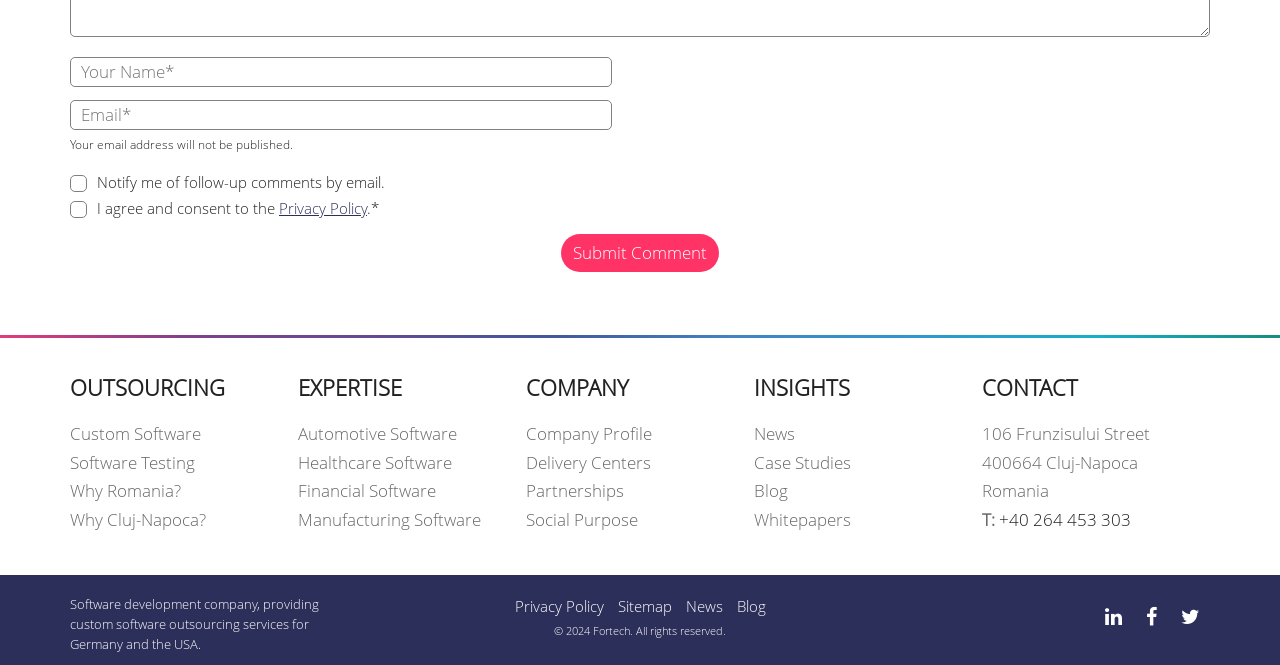Identify the bounding box coordinates of the element to click to follow this instruction: 'Click on the 'Whitepapers' link'. Ensure the coordinates are four float values between 0 and 1, provided as [left, top, right, bottom].

[0.308, 0.015, 0.39, 0.056]